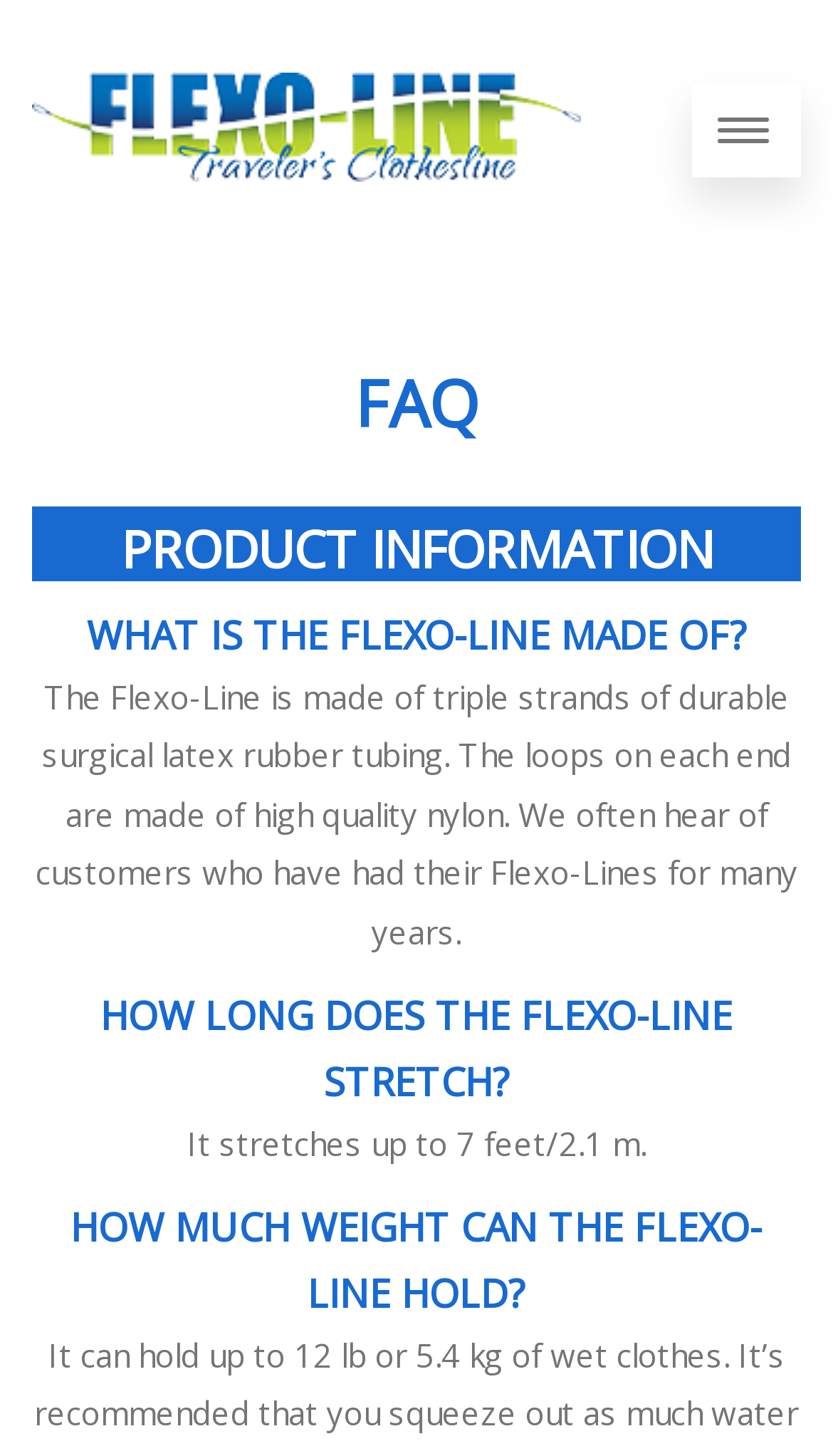Examine the image carefully and respond to the question with a detailed answer: 
What material are the loops on each end of the Flexo-Line made of?

I found the answer in the paragraph that starts with 'WHAT IS THE FLEXO-LINE MADE OF?' which states that 'The loops on each end are made of high quality nylon.'